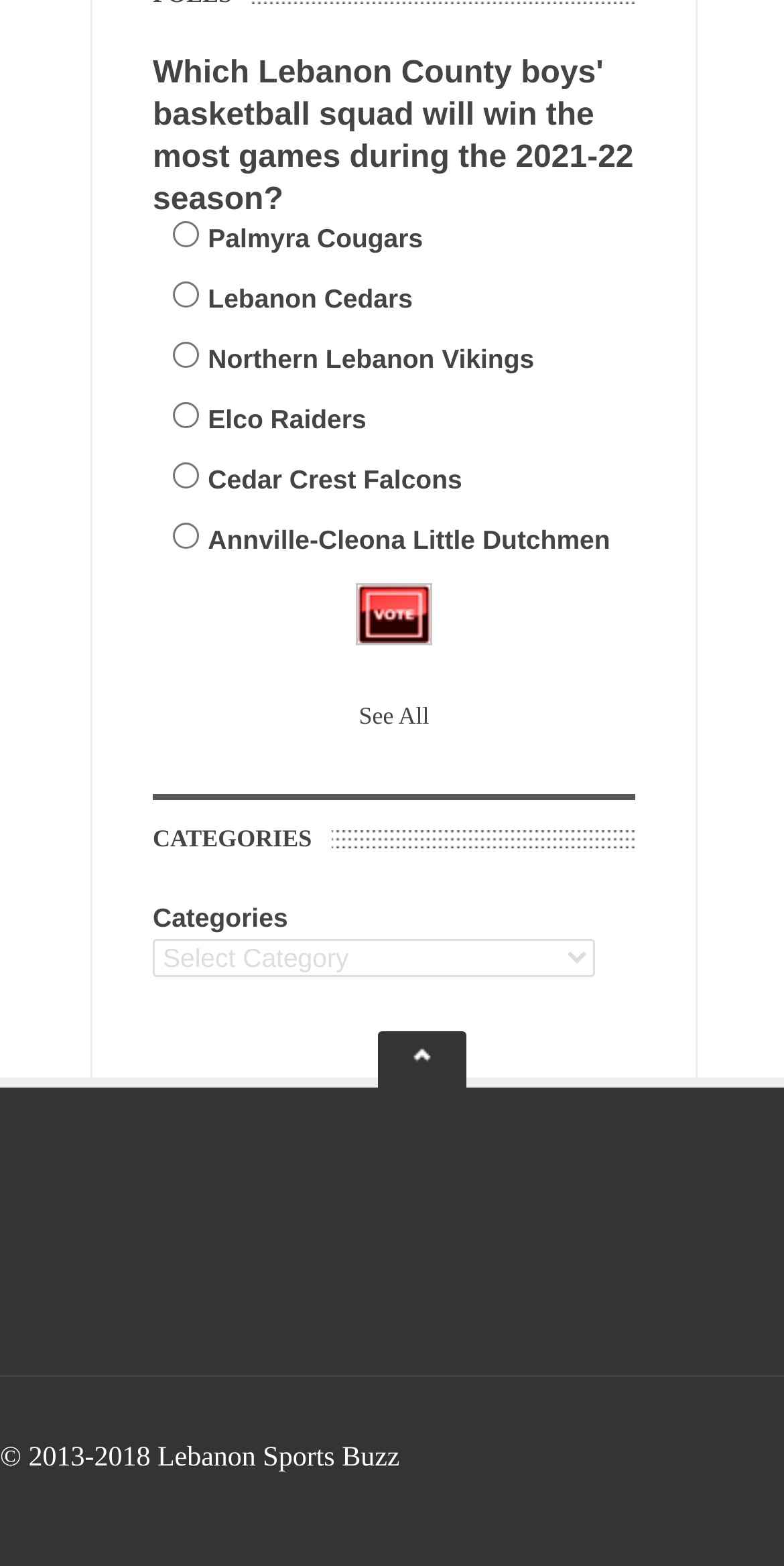Please predict the bounding box coordinates (top-left x, top-left y, bottom-right x, bottom-right y) for the UI element in the screenshot that fits the description: parent_node: Palmyra Cougars name="poll_114" value="715"

[0.221, 0.142, 0.254, 0.158]